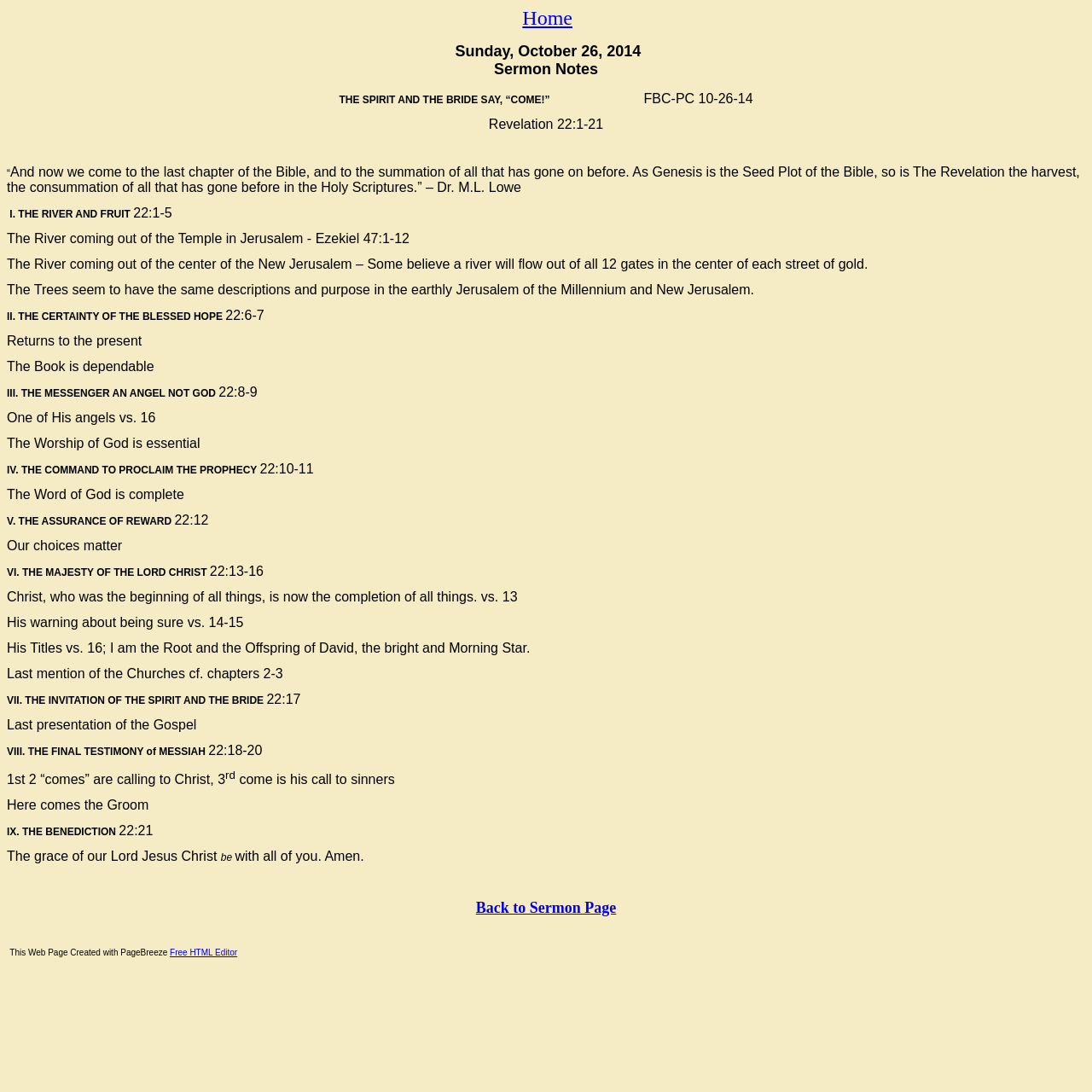What is the sermon title?
Analyze the image and deliver a detailed answer to the question.

I found the sermon title by looking at the static text element with the content 'THE SPIRIT AND THE BRIDE SAY, “COME!”' which is located at the top of the webpage, indicating that it is the title of the sermon.